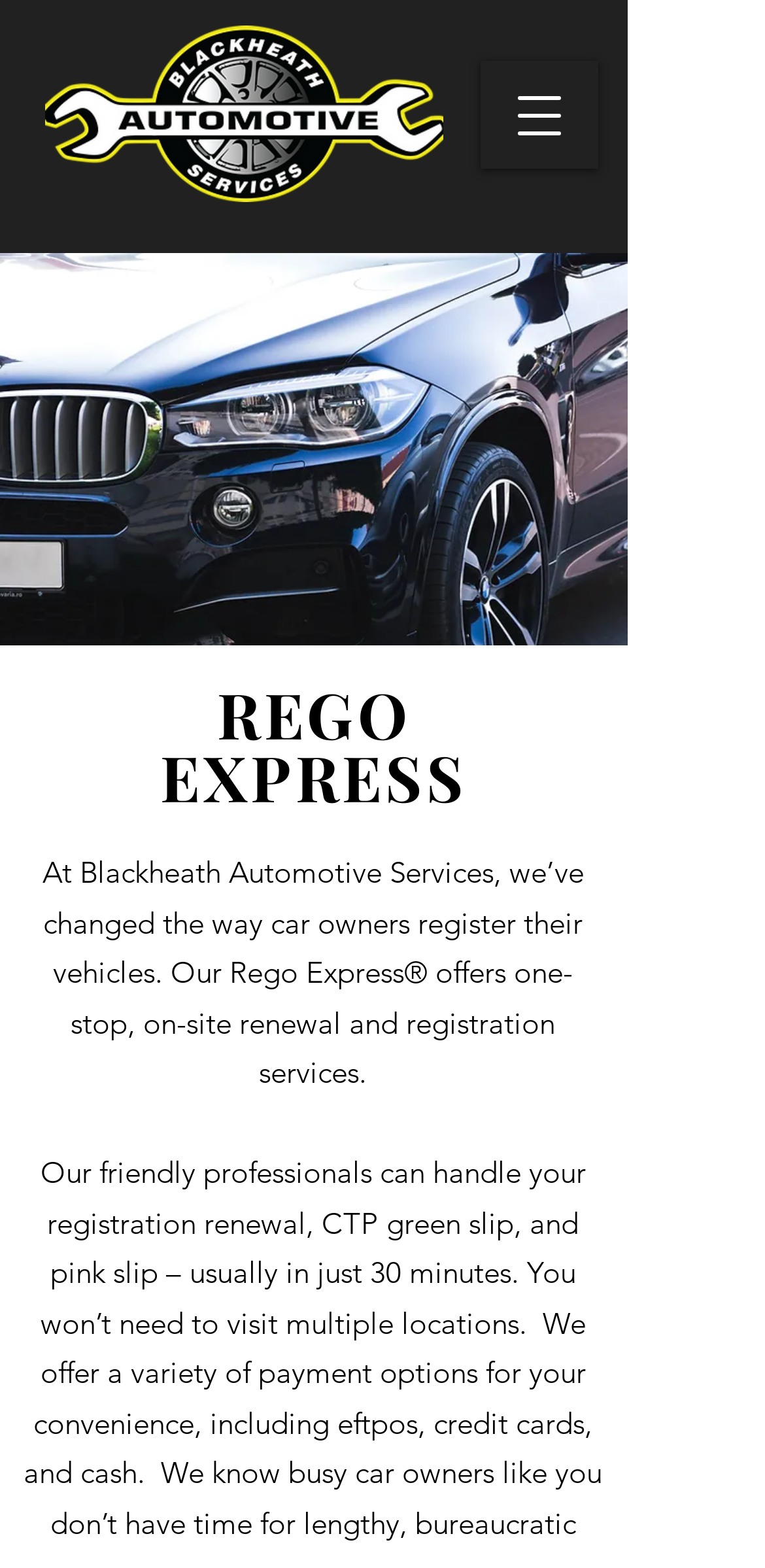Determine the bounding box coordinates for the HTML element described here: "aria-label="Open navigation menu"".

[0.628, 0.039, 0.782, 0.108]